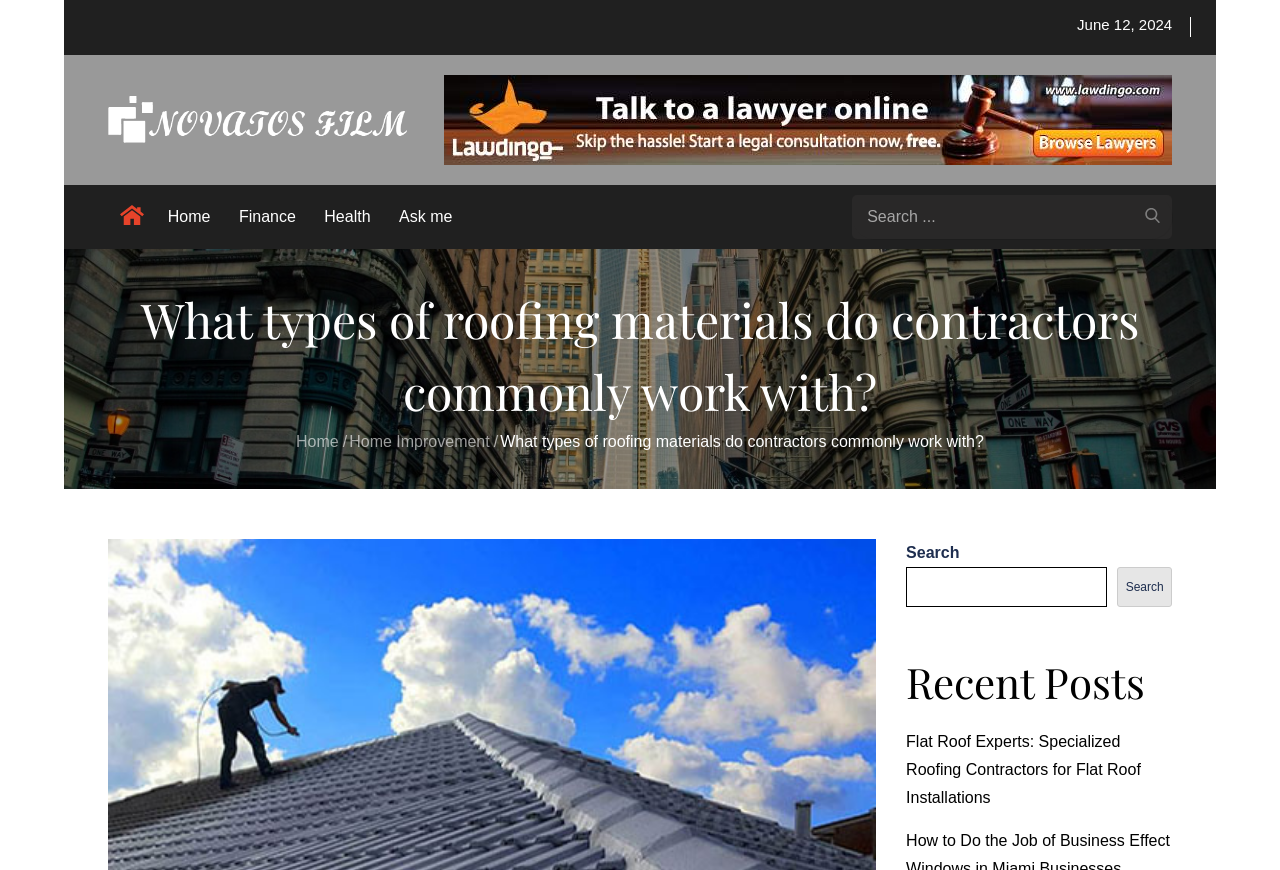Please find and generate the text of the main heading on the webpage.

What types of roofing materials do contractors commonly work with?